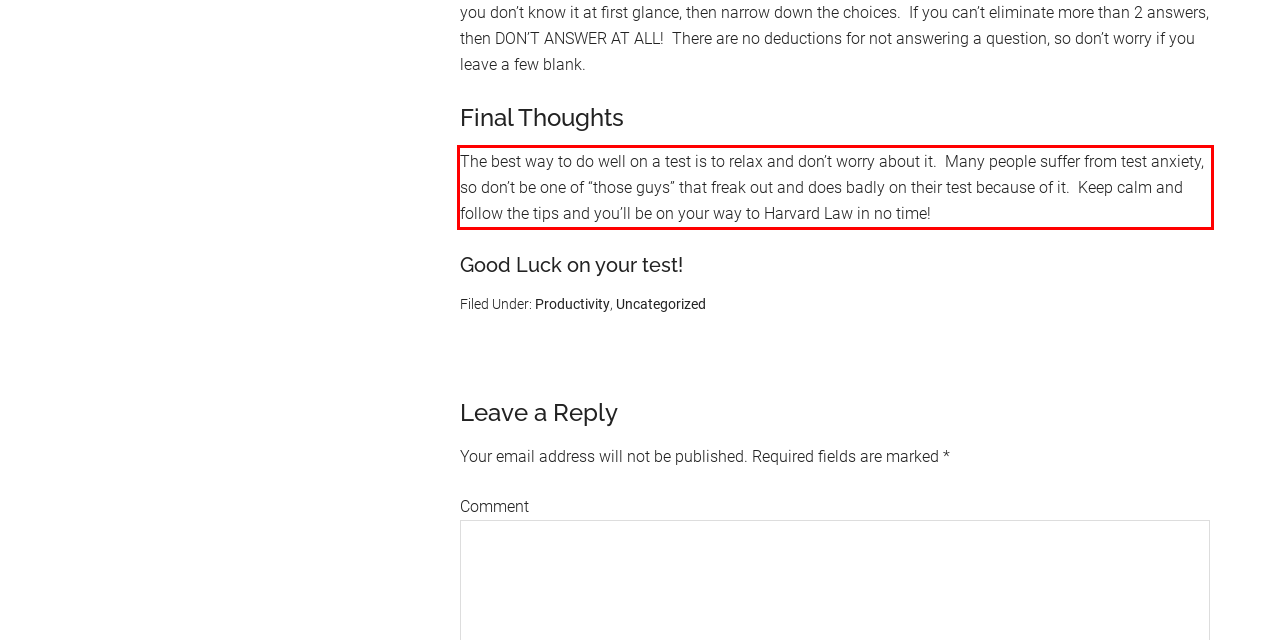Within the provided webpage screenshot, find the red rectangle bounding box and perform OCR to obtain the text content.

The best way to do well on a test is to relax and don’t worry about it. Many people suffer from test anxiety, so don’t be one of “those guys” that freak out and does badly on their test because of it. Keep calm and follow the tips and you’ll be on your way to Harvard Law in no time!